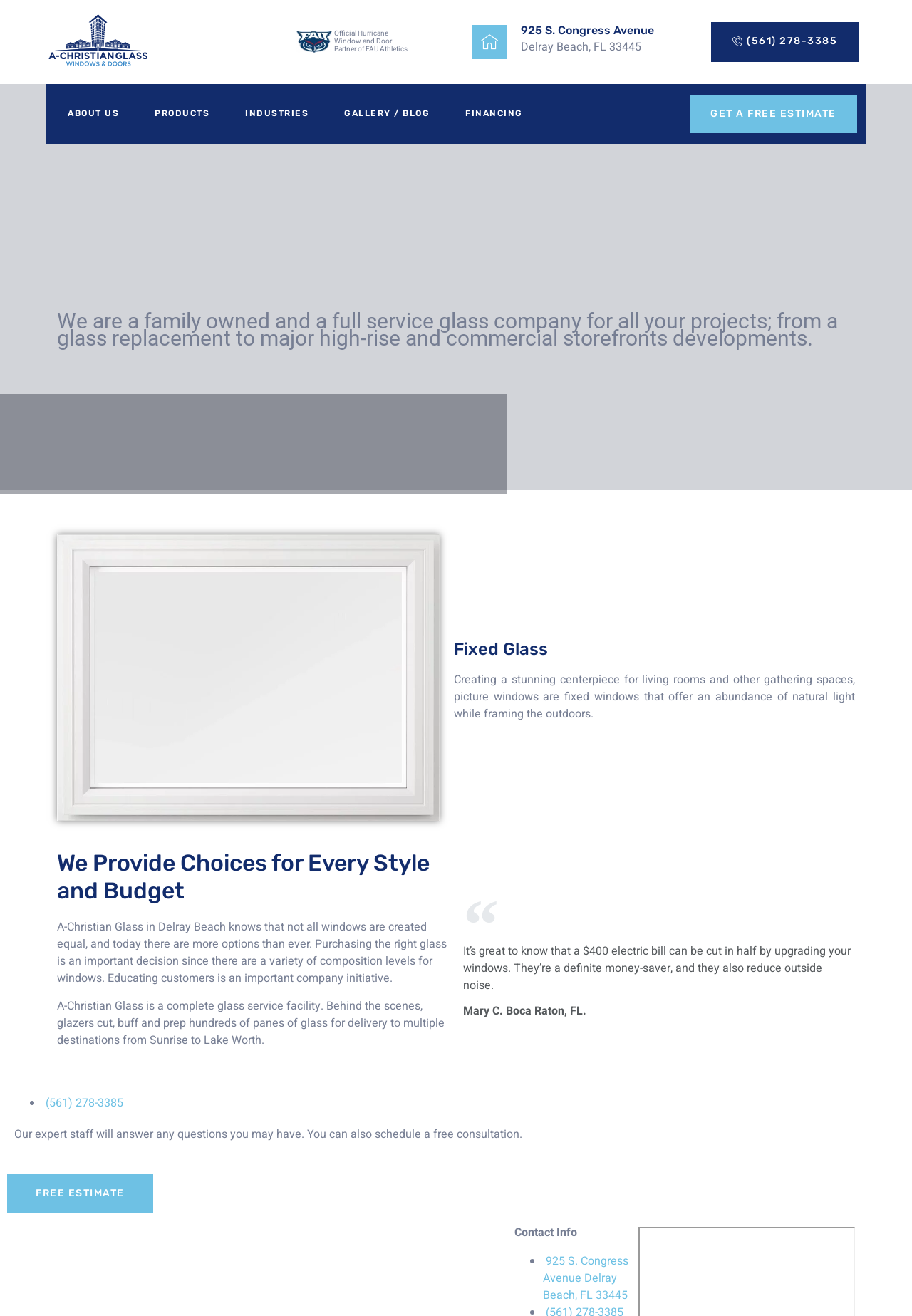Kindly determine the bounding box coordinates of the area that needs to be clicked to fulfill this instruction: "Call the phone number".

[0.779, 0.017, 0.941, 0.047]